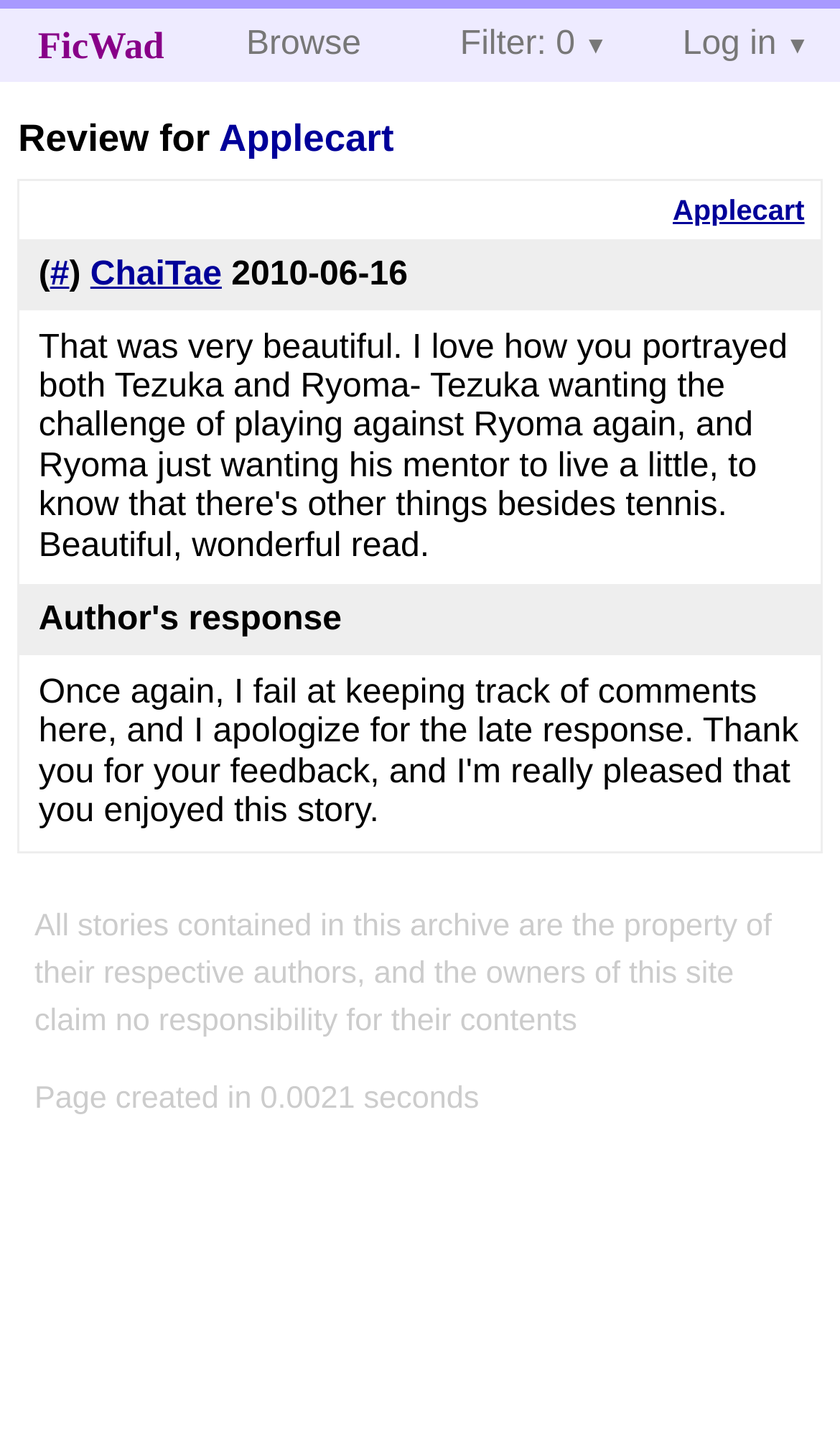Respond to the question below with a single word or phrase:
What is the purpose of the website?

Fan fiction